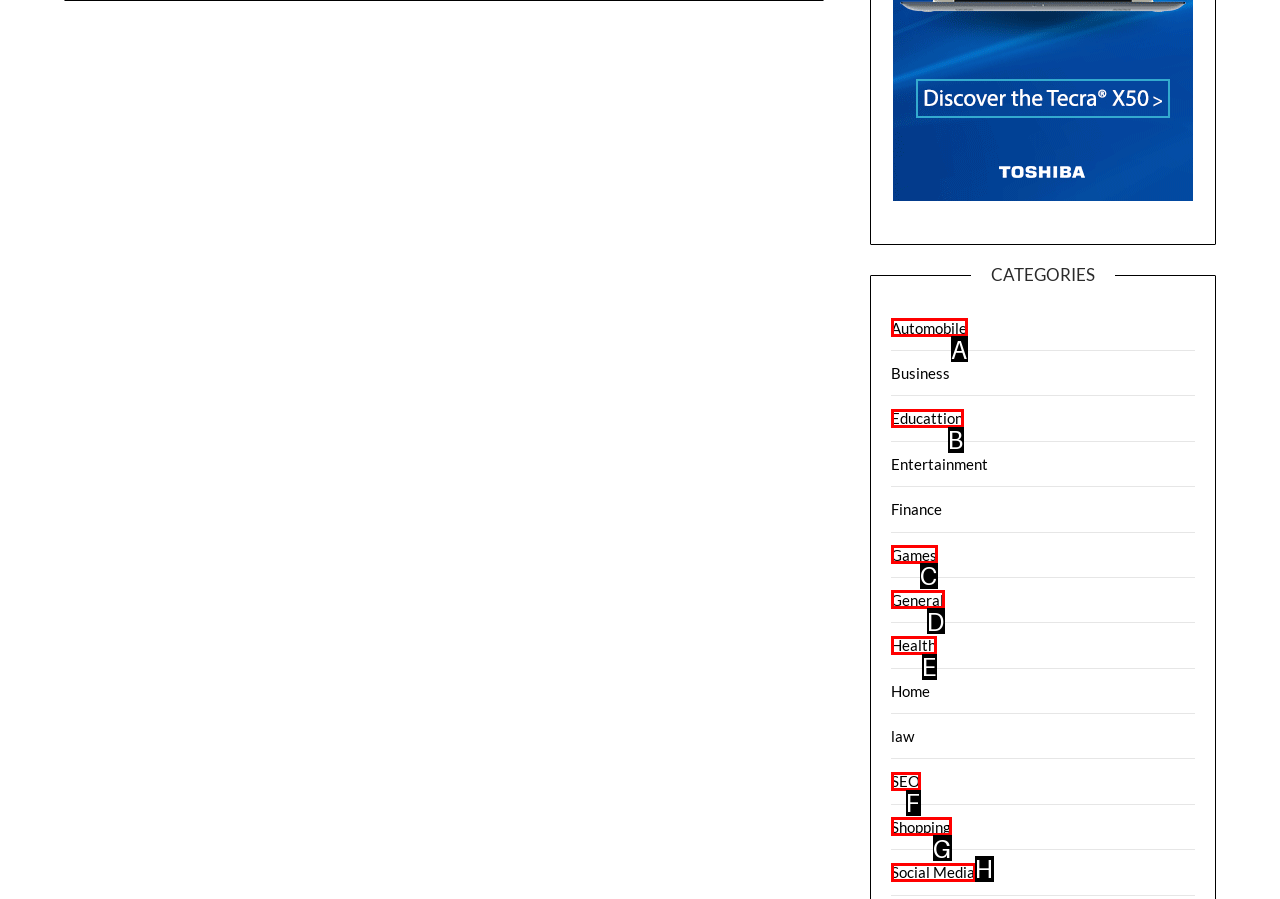Select the option that aligns with the description: Educattion
Respond with the letter of the correct choice from the given options.

B